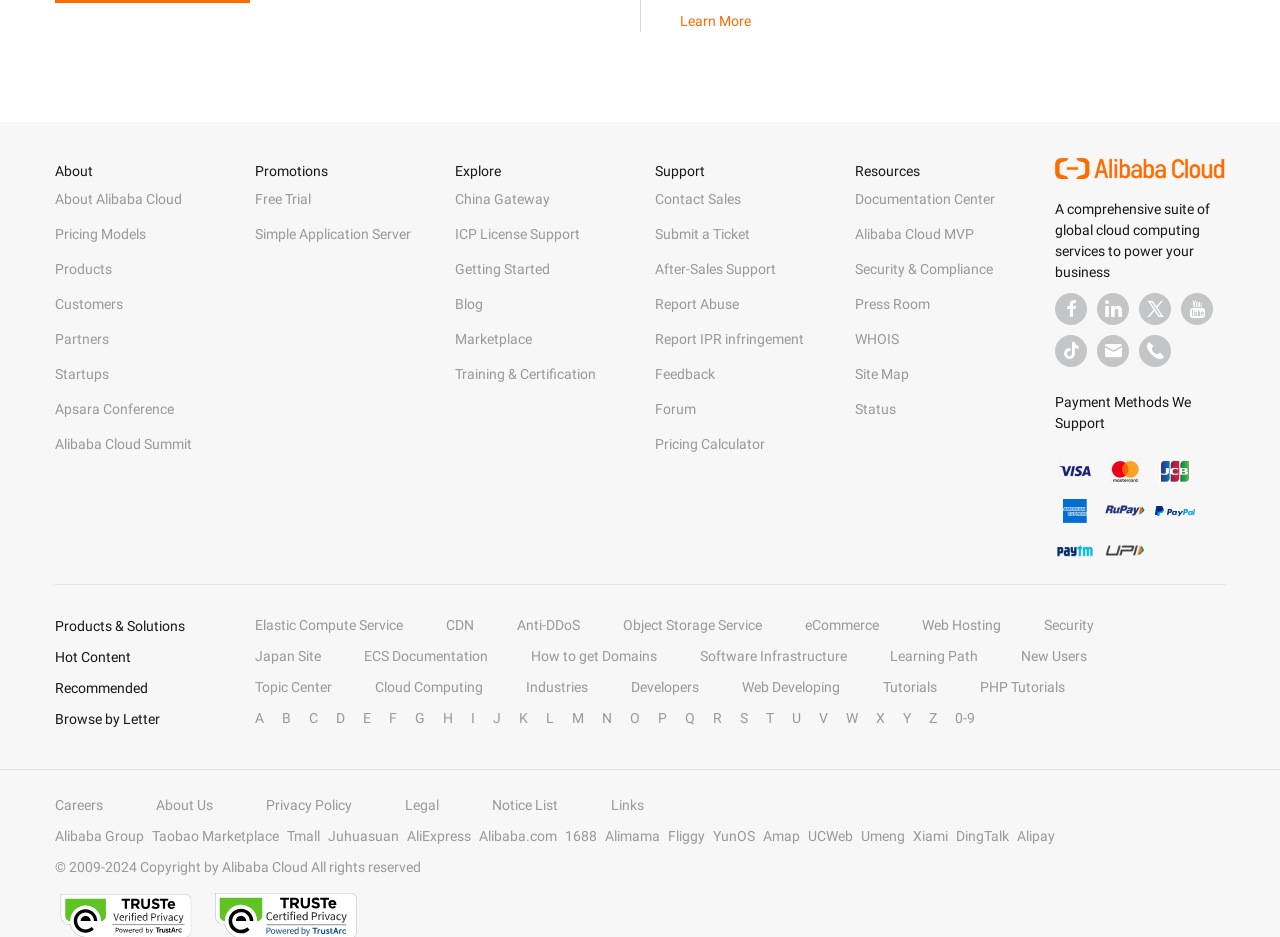Please identify the bounding box coordinates of the region to click in order to complete the task: "Contact us via email". The coordinates must be four float numbers between 0 and 1, specified as [left, top, right, bottom].

[0.857, 0.358, 0.882, 0.392]